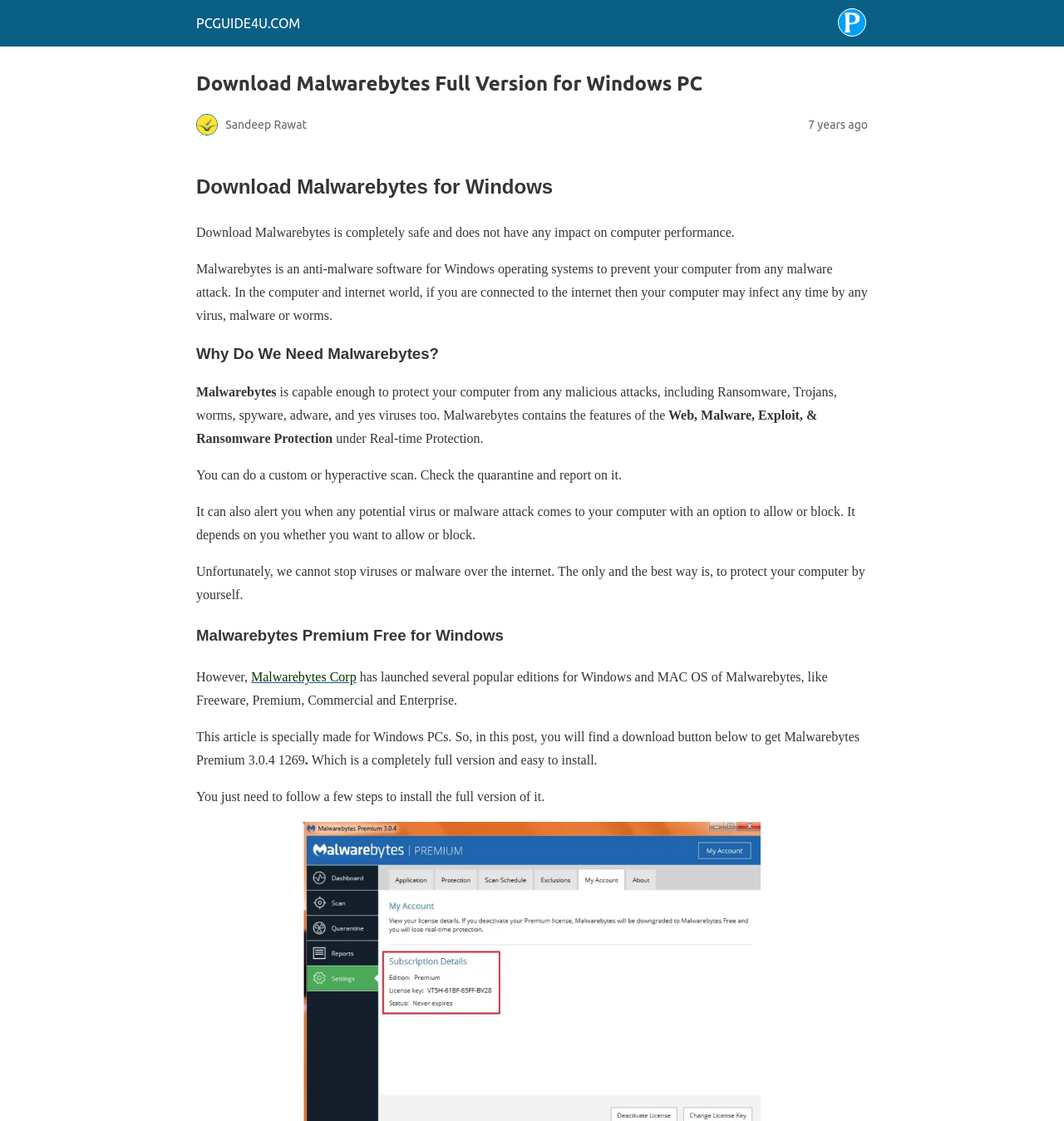Who is the author of the webpage content?
Please give a detailed and elaborate explanation in response to the question.

The webpage contains an image with the name 'Sandeep Rawat', which suggests that Sandeep Rawat is the author of the webpage content.